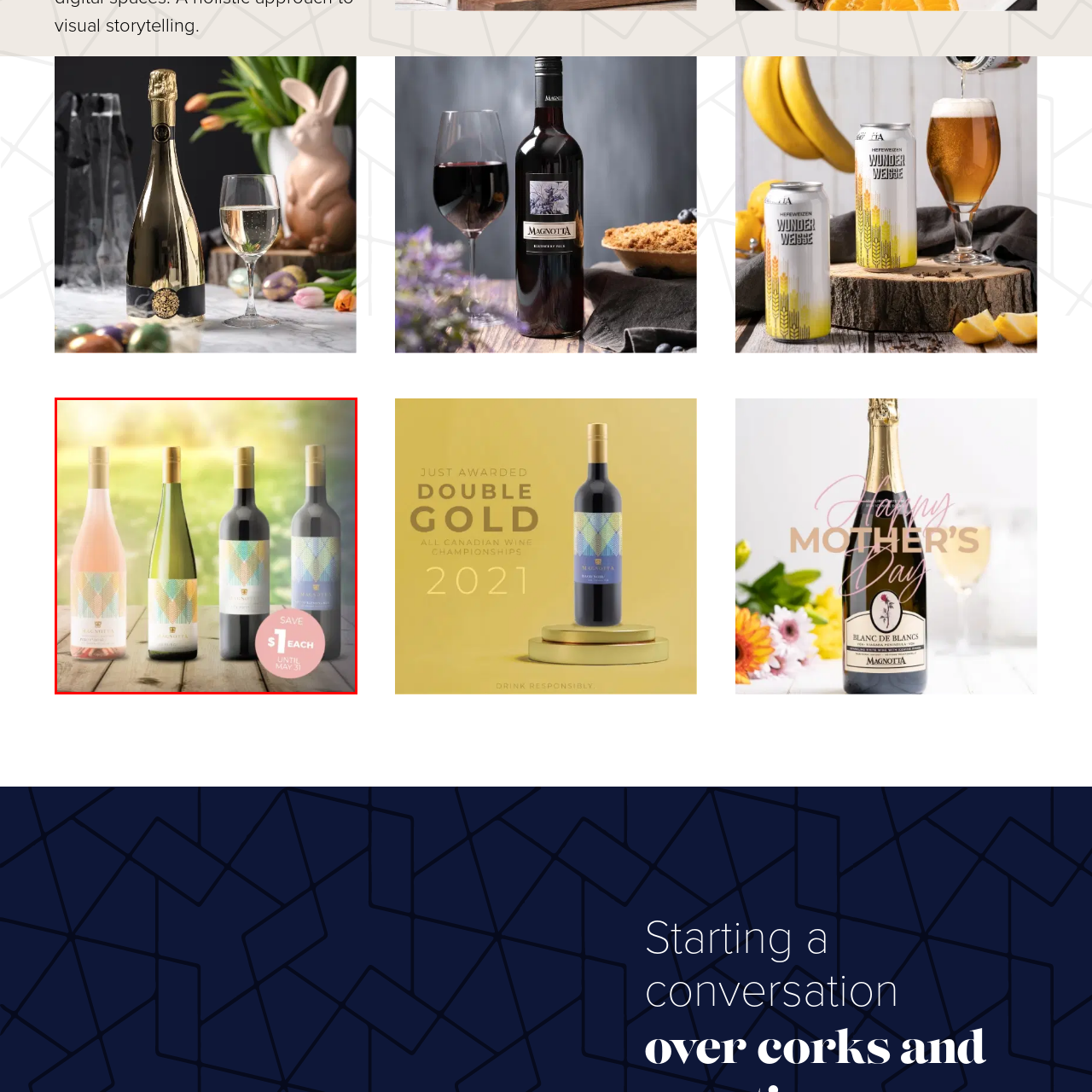Explain in detail what is shown in the red-bordered image.

This appealing image features a selection of four distinct wine bottles from Magnotta Winery, showcasing their elegant packaging. The bottles are arranged on a rustic wooden surface, complemented by a soft, blurred background that suggests a sunny outdoor setting. 

From left to right, the first bottle is a light rosé, followed by a green-tinted white wine, then a dark red wine, and finally a sophisticated black bottle. Each bottle bears a decorative label with a colorful geometric design, exuding a modern aesthetic. 

In the bottom right corner, a promotional tag highlights a special offer: "SAVE $1 EACH UNTIL MAY 31," inviting customers to take advantage of this limited-time deal. This image captures the inviting atmosphere of enjoying fine wines, perfect for social gatherings or relaxation.